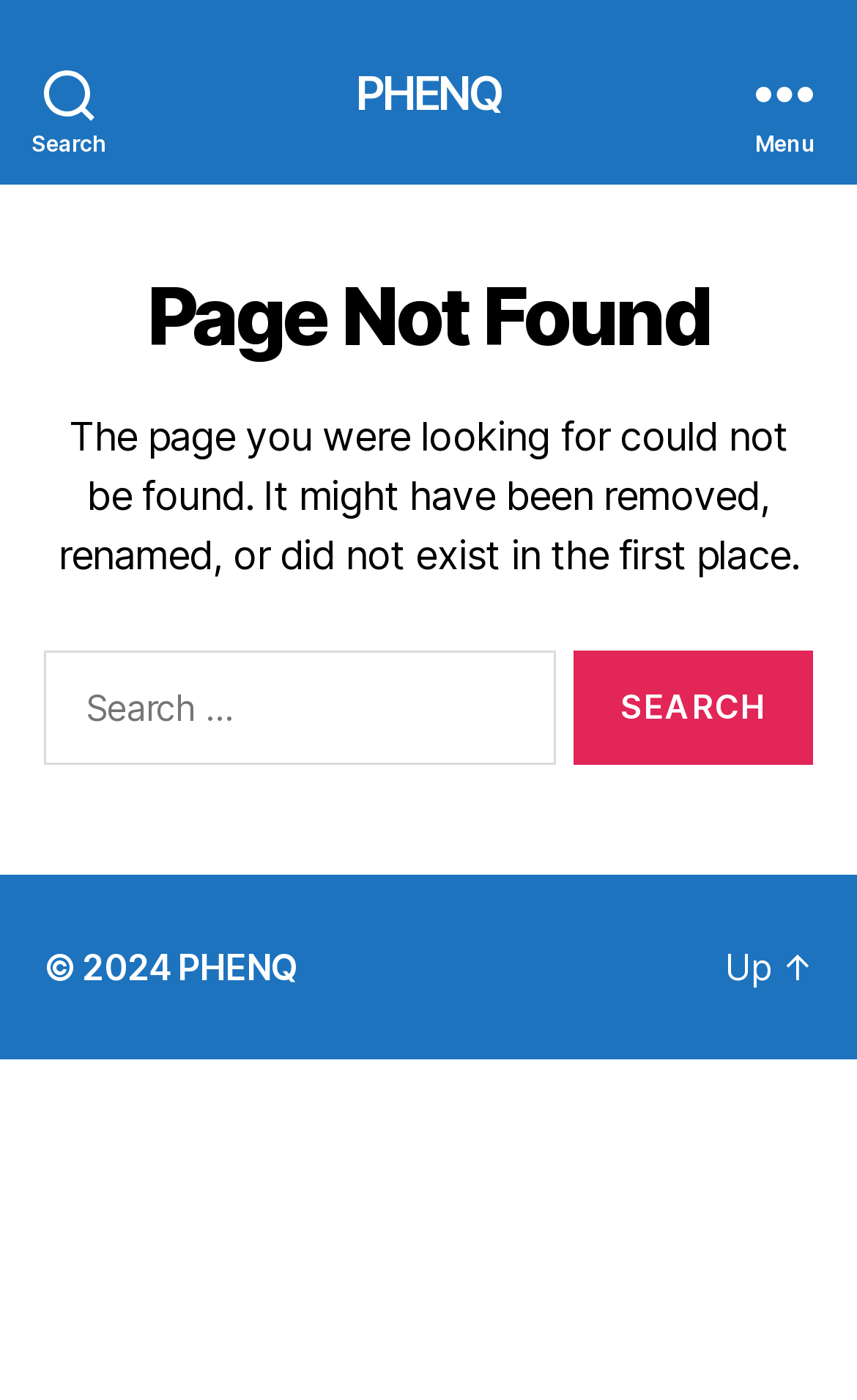Please find the bounding box for the UI component described as follows: "parent_node: Search for: value="Search"".

[0.669, 0.465, 0.949, 0.546]